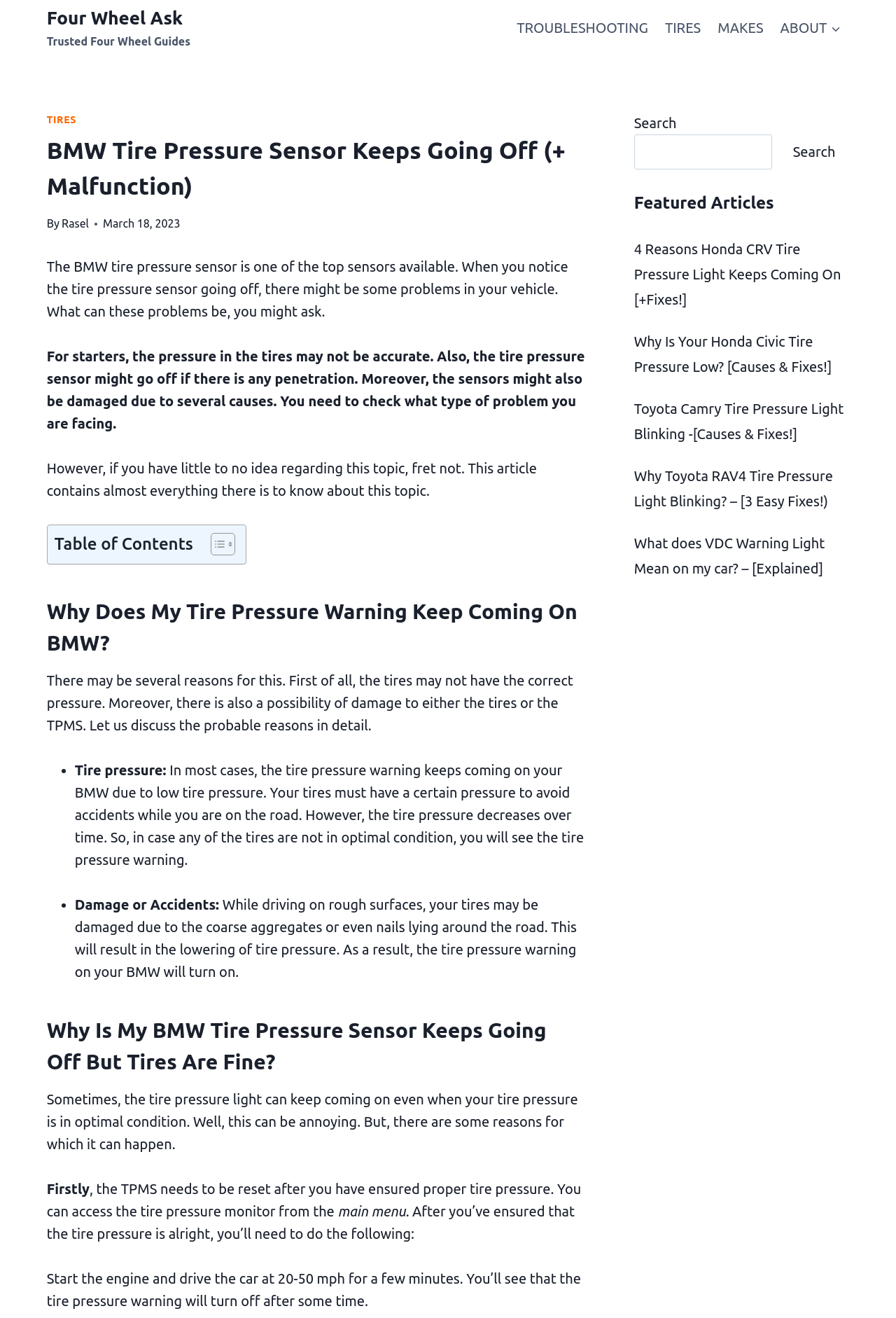Identify the bounding box coordinates of the element that should be clicked to fulfill this task: "Click on the 'Four Wheel Ask' link". The coordinates should be provided as four float numbers between 0 and 1, i.e., [left, top, right, bottom].

[0.052, 0.005, 0.212, 0.037]